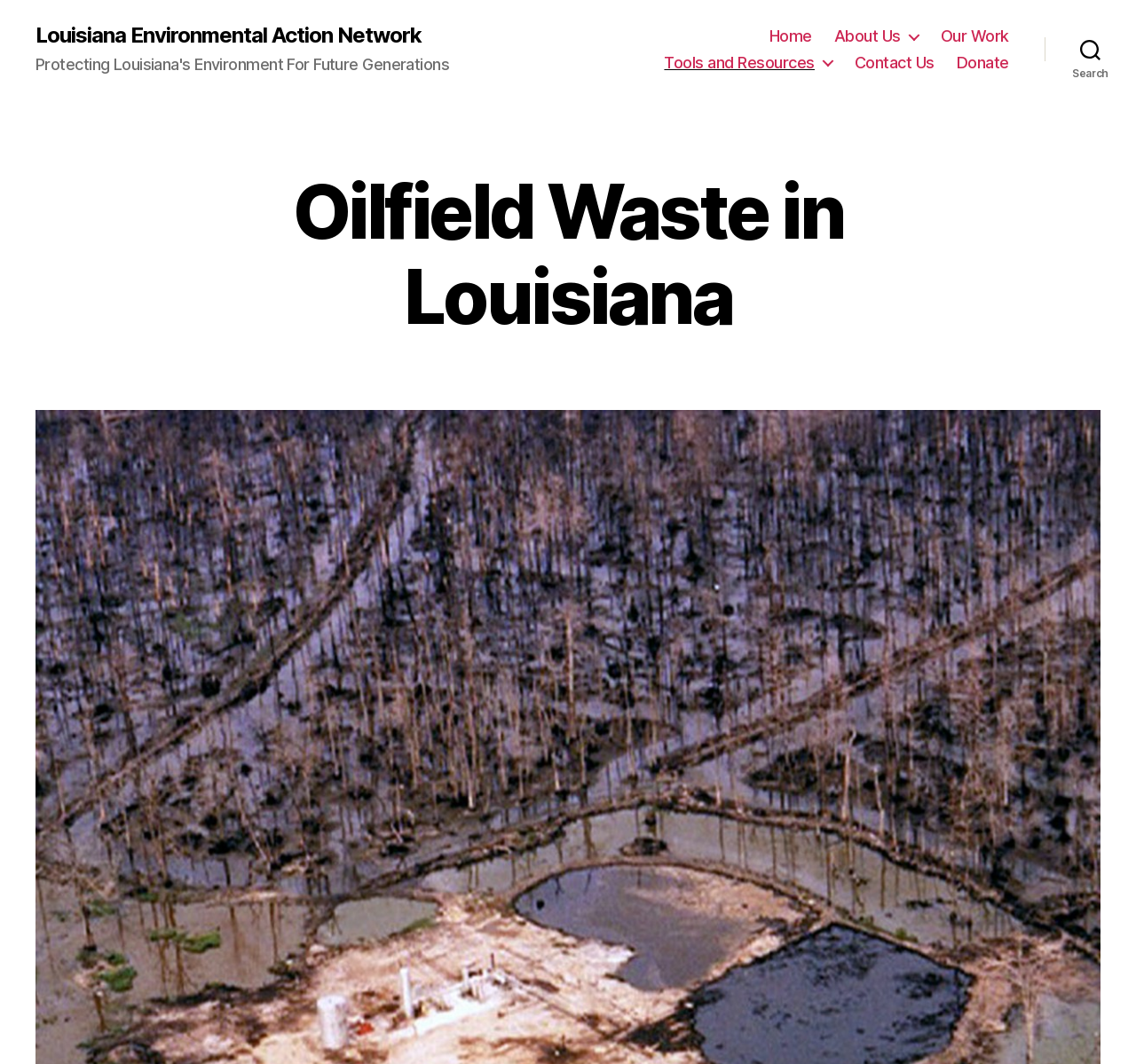Please find the bounding box coordinates of the section that needs to be clicked to achieve this instruction: "Search for something".

None